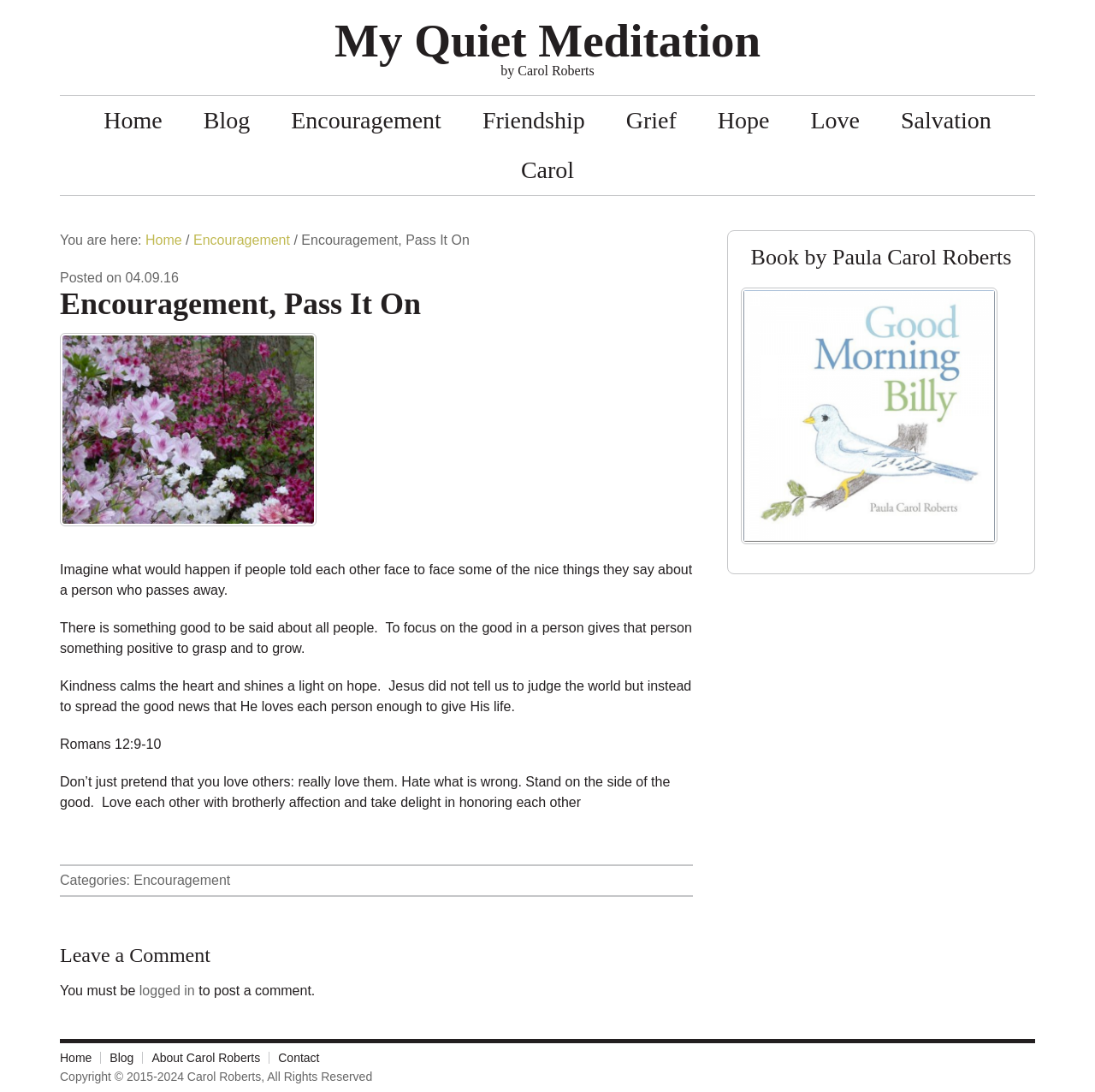Extract the main heading text from the webpage.

Encouragement, Pass It On